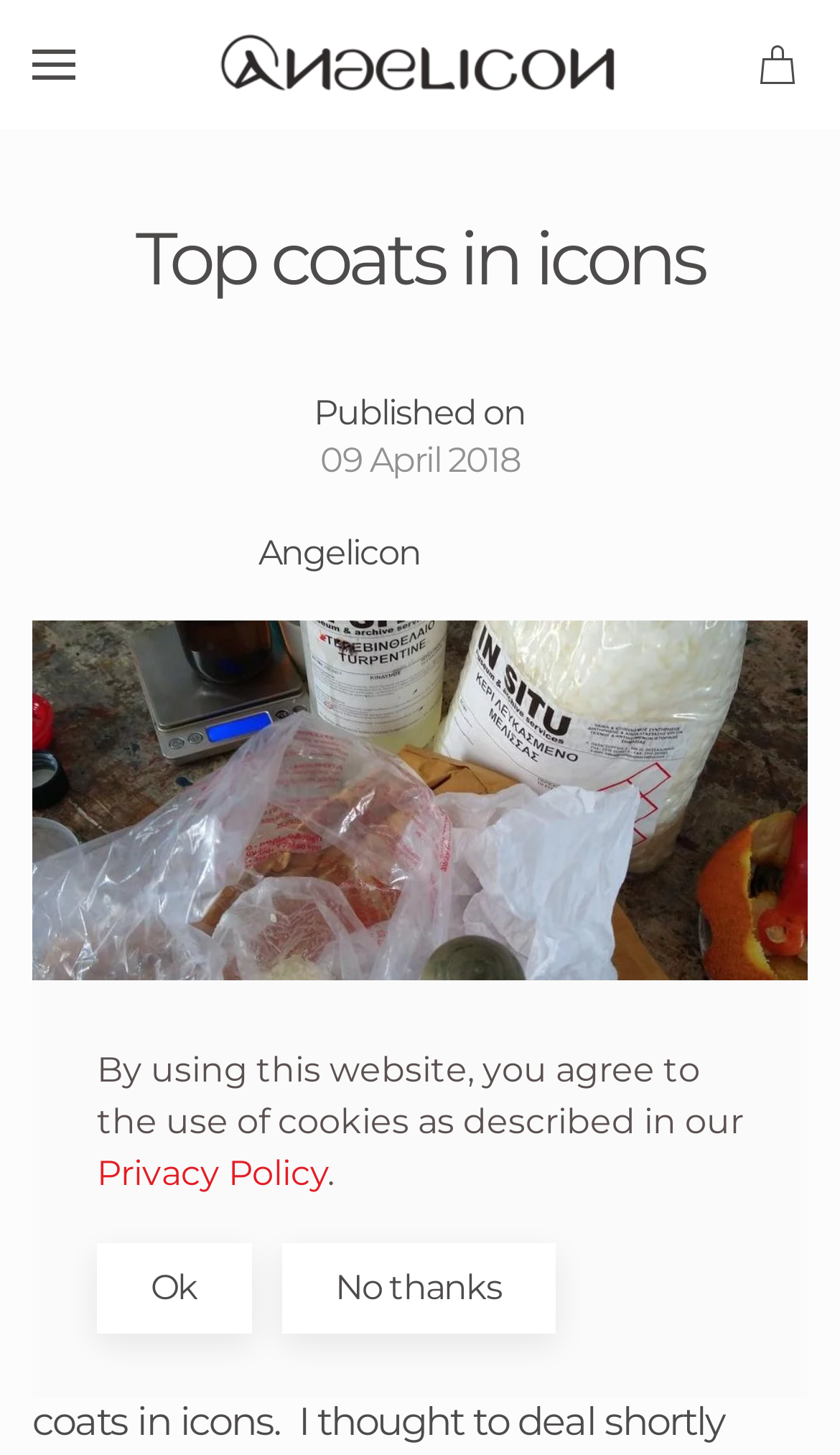How many links are in the top navigation bar?
Identify the answer in the screenshot and reply with a single word or phrase.

3